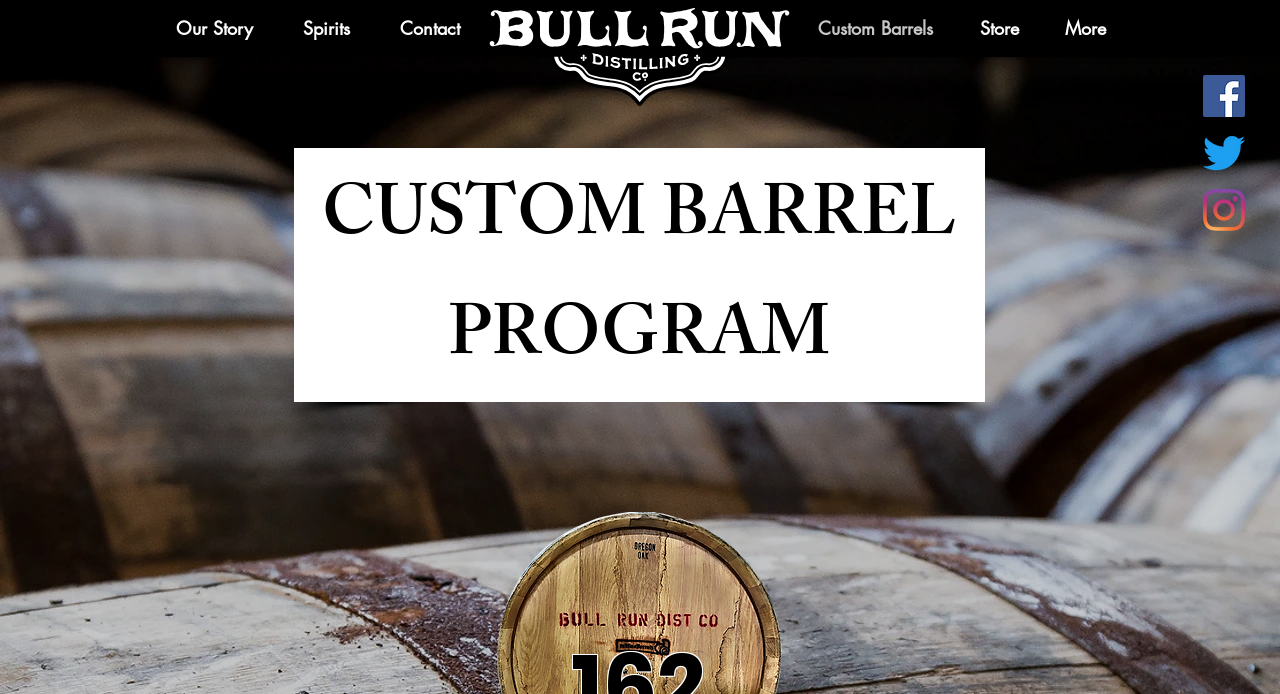Give a one-word or one-phrase response to the question:
How many social media links are available?

3